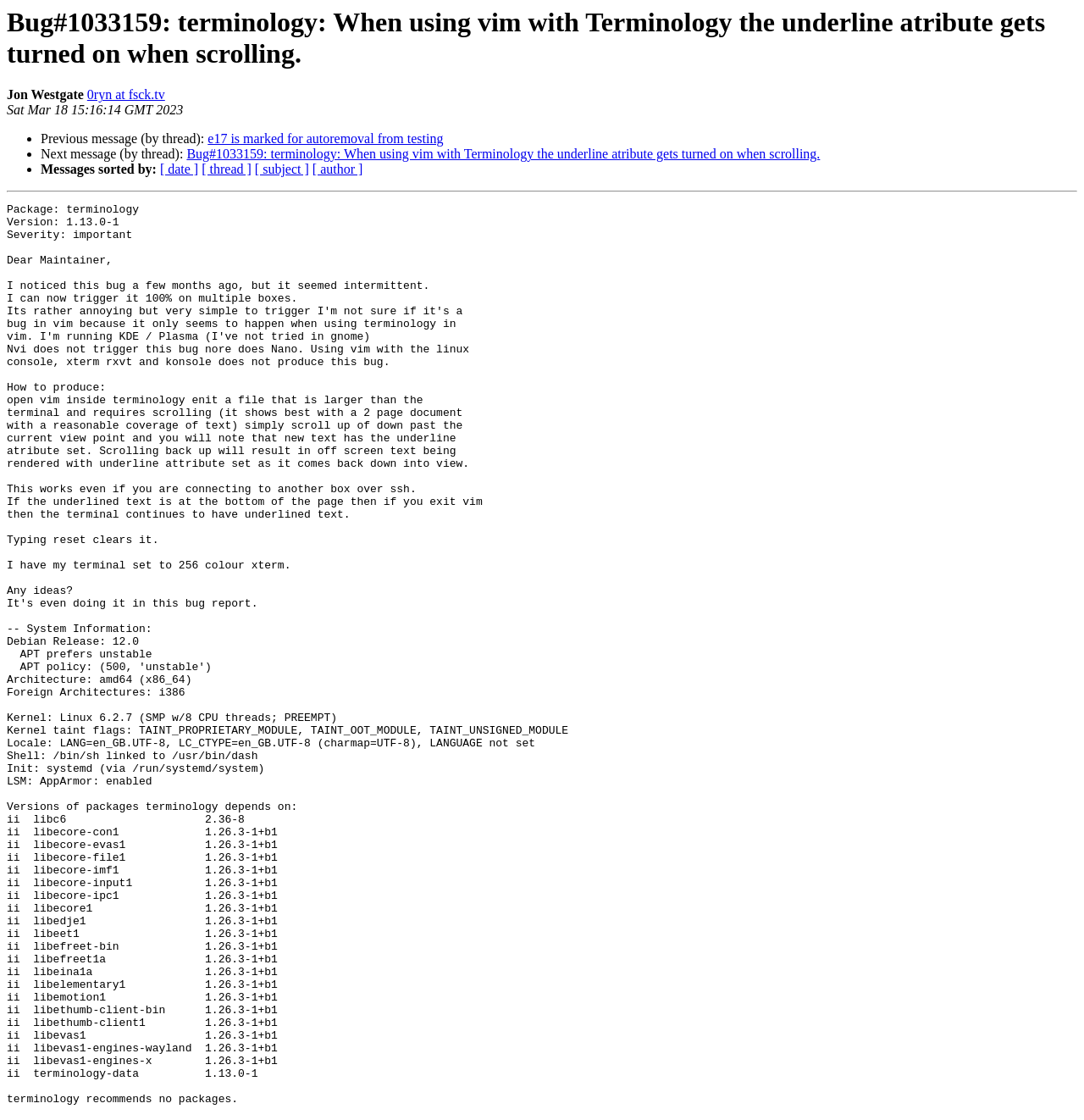Please extract the primary headline from the webpage.

Bug#1033159: terminology: When using vim with Terminology the underline atribute gets turned on when scrolling.